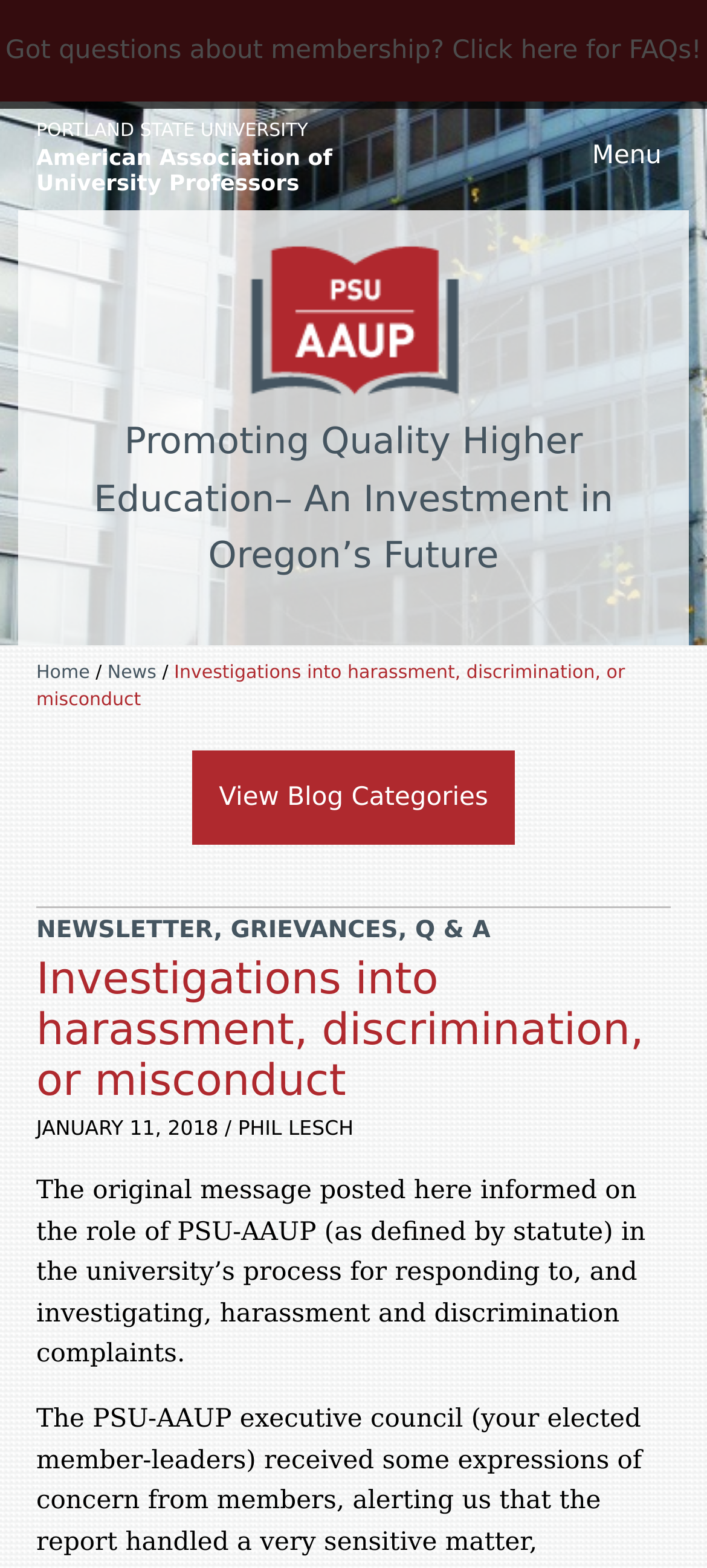Summarize the contents and layout of the webpage in detail.

The webpage is about the Portland State University American Association of University Professors (PSU AAUP), with a focus on investigations into harassment, discrimination, or misconduct. 

At the top, there is a link to FAQs about membership. Below it, the university's name "PORTLAND STATE UNIVERSITY" is displayed prominently, followed by the organization's name "American Association of University Professors". 

To the right of the university's name, there is a menu button labeled "Menu". Below the organization's name, there is a link with no text, and a heading that reads "Promoting Quality Higher Education– An Investment in Oregon’s Future". 

Underneath, there is a navigation bar with links to "Home", "News", and a page about investigations into harassment, discrimination, or misconduct. Next to the navigation bar, there is a button labeled "View Blog Categories". 

Below the navigation bar, there is a section with a heading that reads "NEWSLETTER, GRIEVANCES, Q & A". This section contains a subheading about investigations into harassment, discrimination, or misconduct, which is also a link. There is a date and author information "JANUARY 11, 2018 / PHIL LESCH" below the subheading. 

Finally, there is a block of text that explains the role of PSU-AAUP in the university's process for responding to and investigating harassment and discrimination complaints.